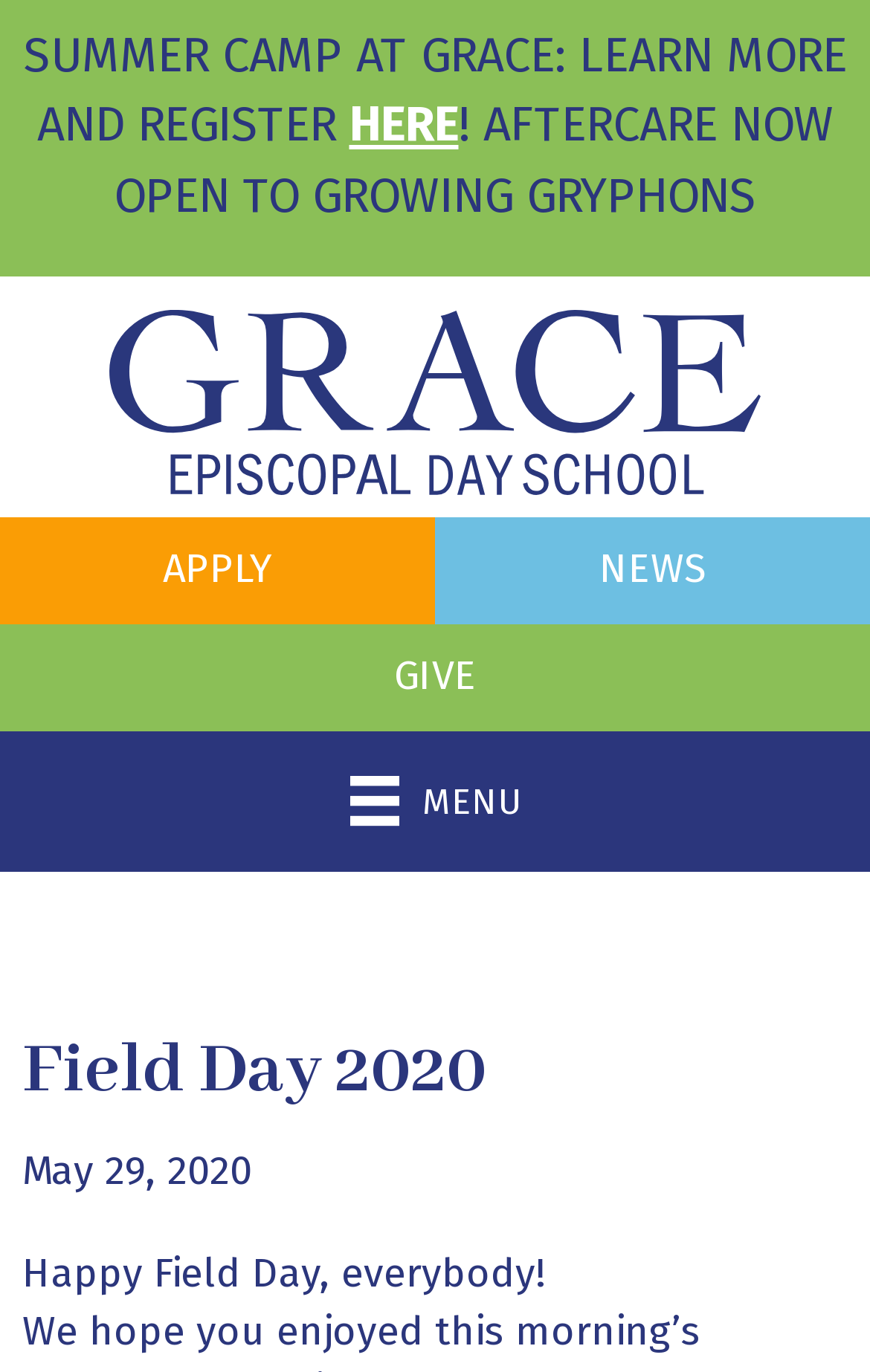Please determine the main heading text of this webpage.

Field Day 2020